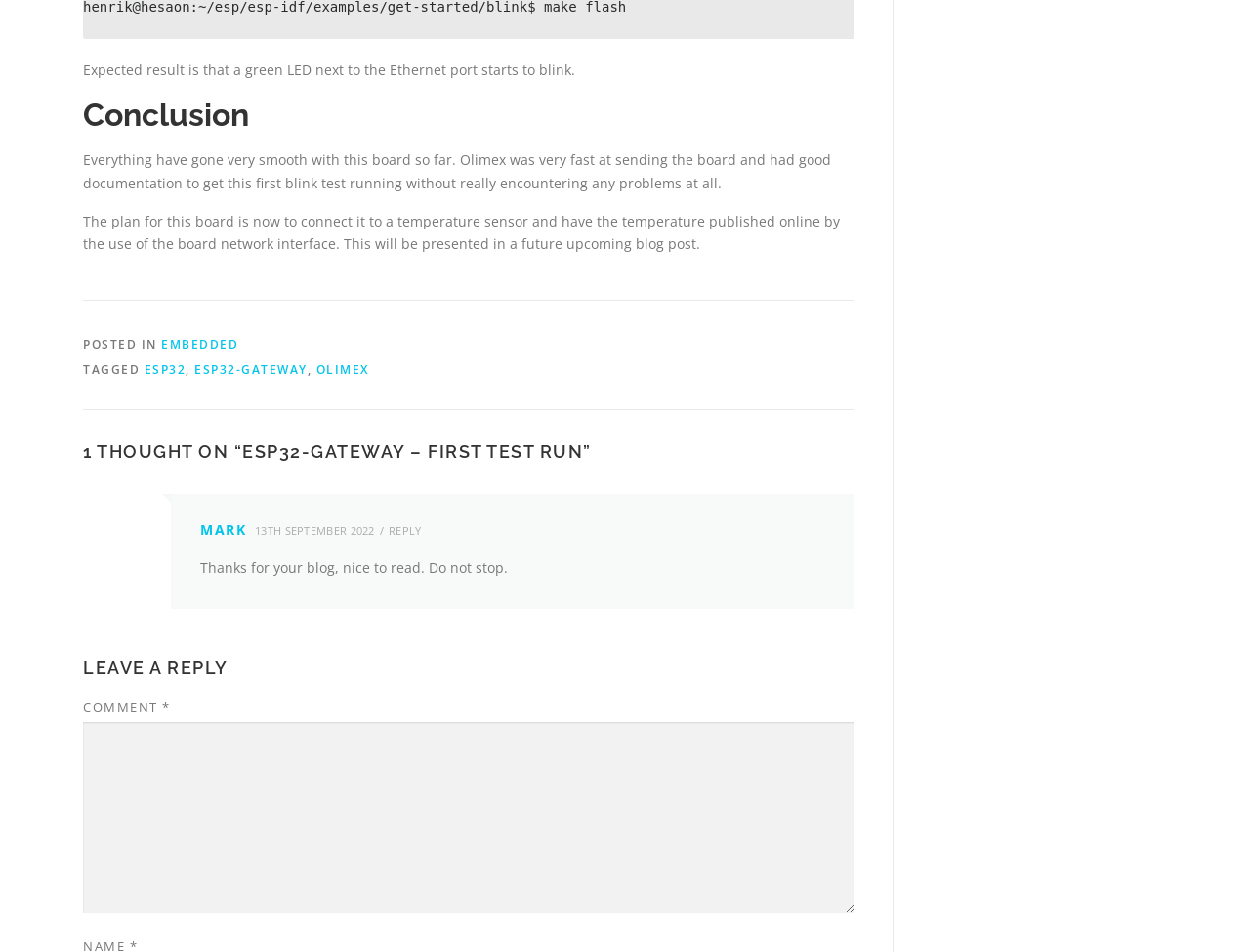Determine the bounding box coordinates of the UI element that matches the following description: "Mark". The coordinates should be four float numbers between 0 and 1 in the format [left, top, right, bottom].

[0.16, 0.547, 0.197, 0.566]